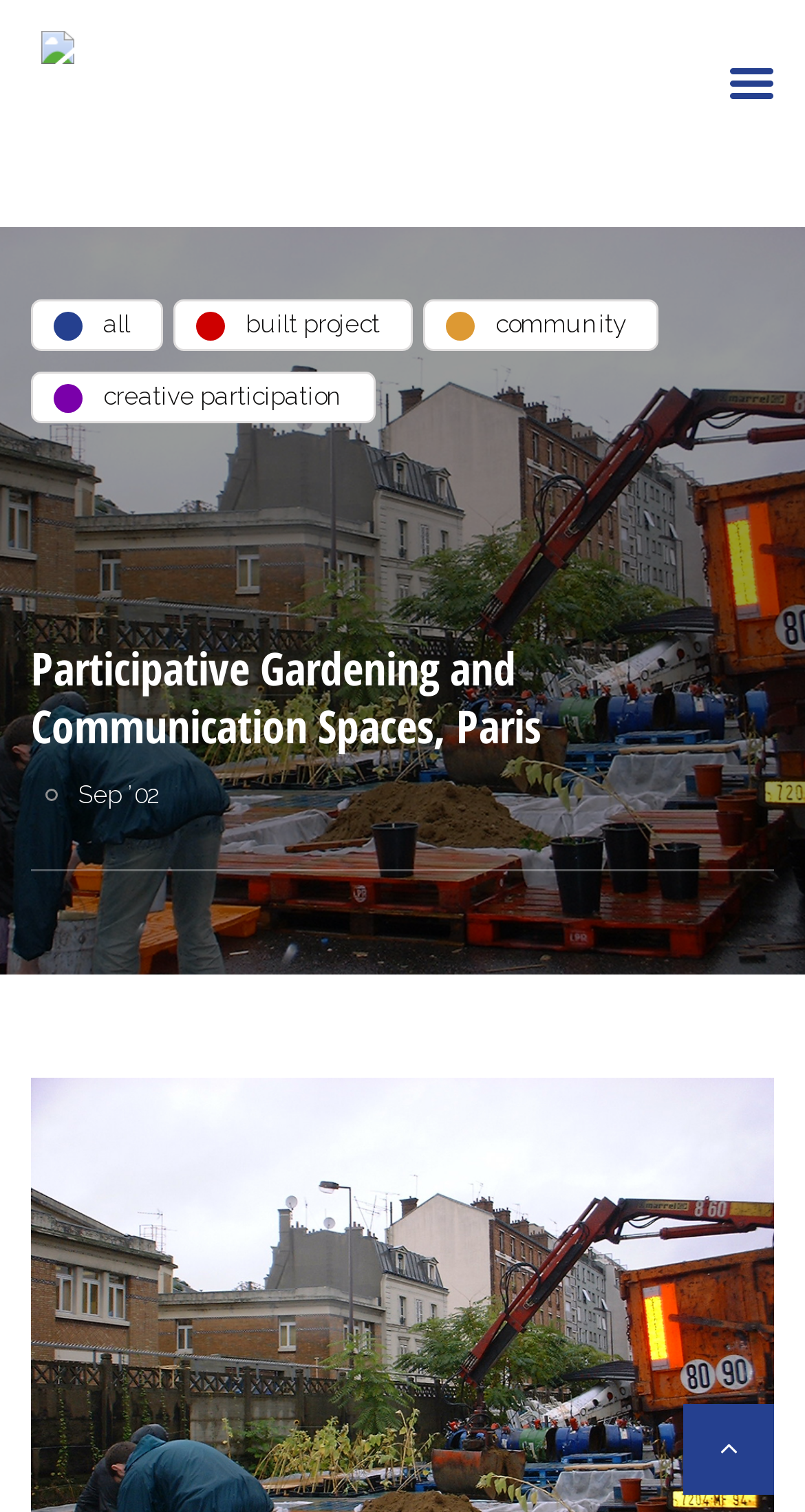How many links are in the top navigation bar?
Using the visual information, respond with a single word or phrase.

4